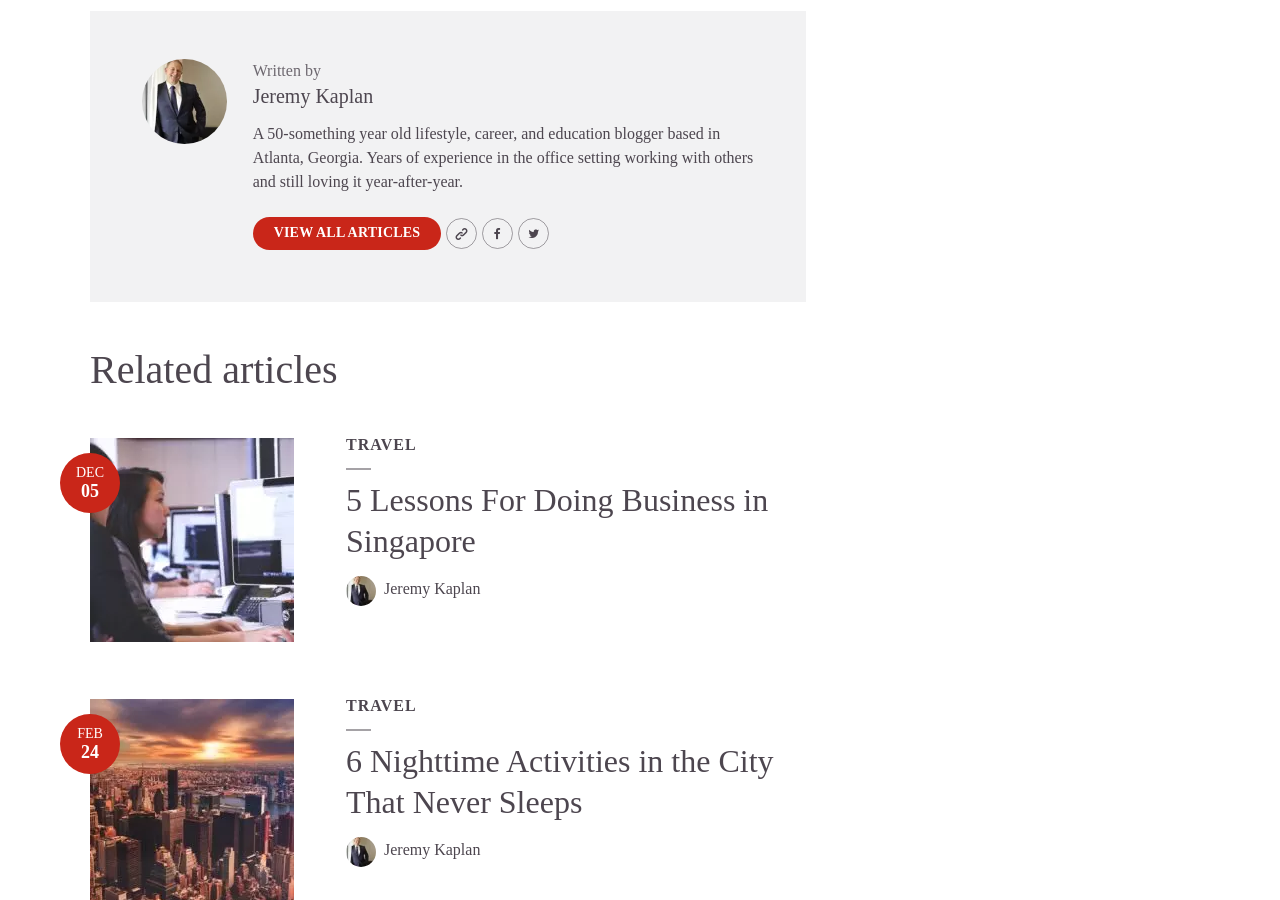Please determine the bounding box coordinates of the section I need to click to accomplish this instruction: "View all articles".

[0.197, 0.241, 0.345, 0.277]